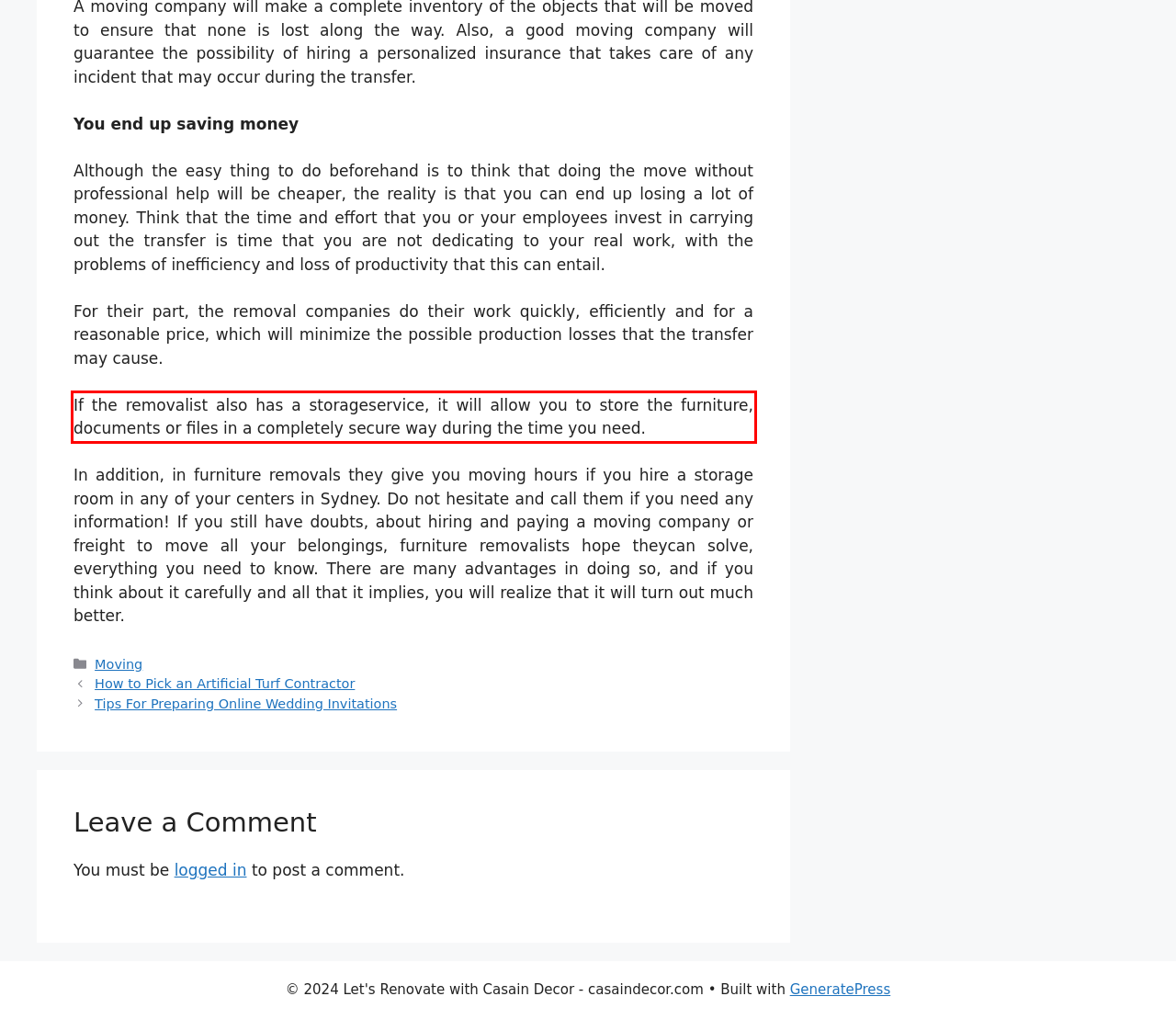Given a webpage screenshot, identify the text inside the red bounding box using OCR and extract it.

If the removalist also has a storageservice, it will allow you to store the furniture, documents or files in a completely secure way during the time you need.